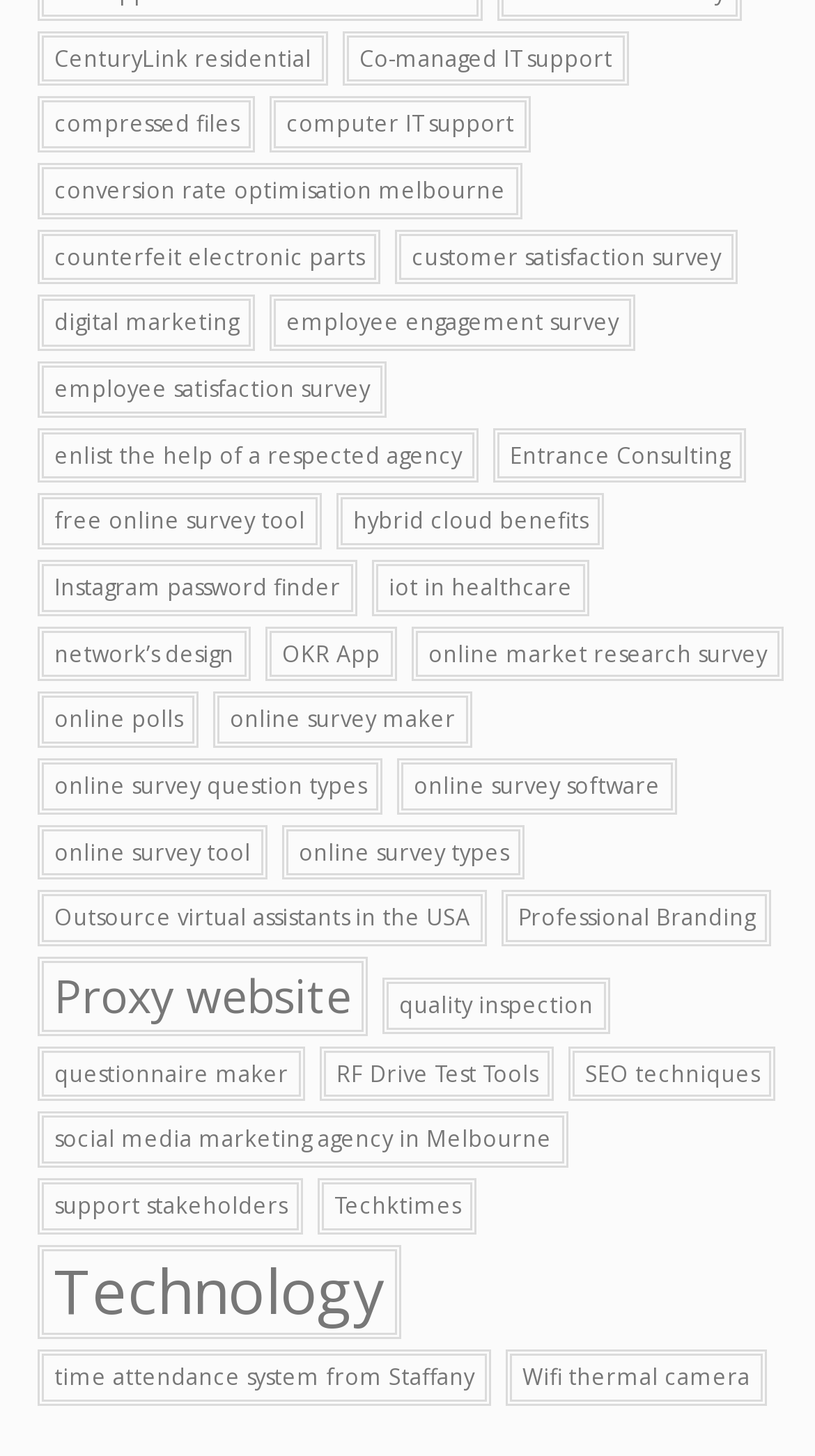Answer the following query with a single word or phrase:
What is the link related to IT support?

computer IT support